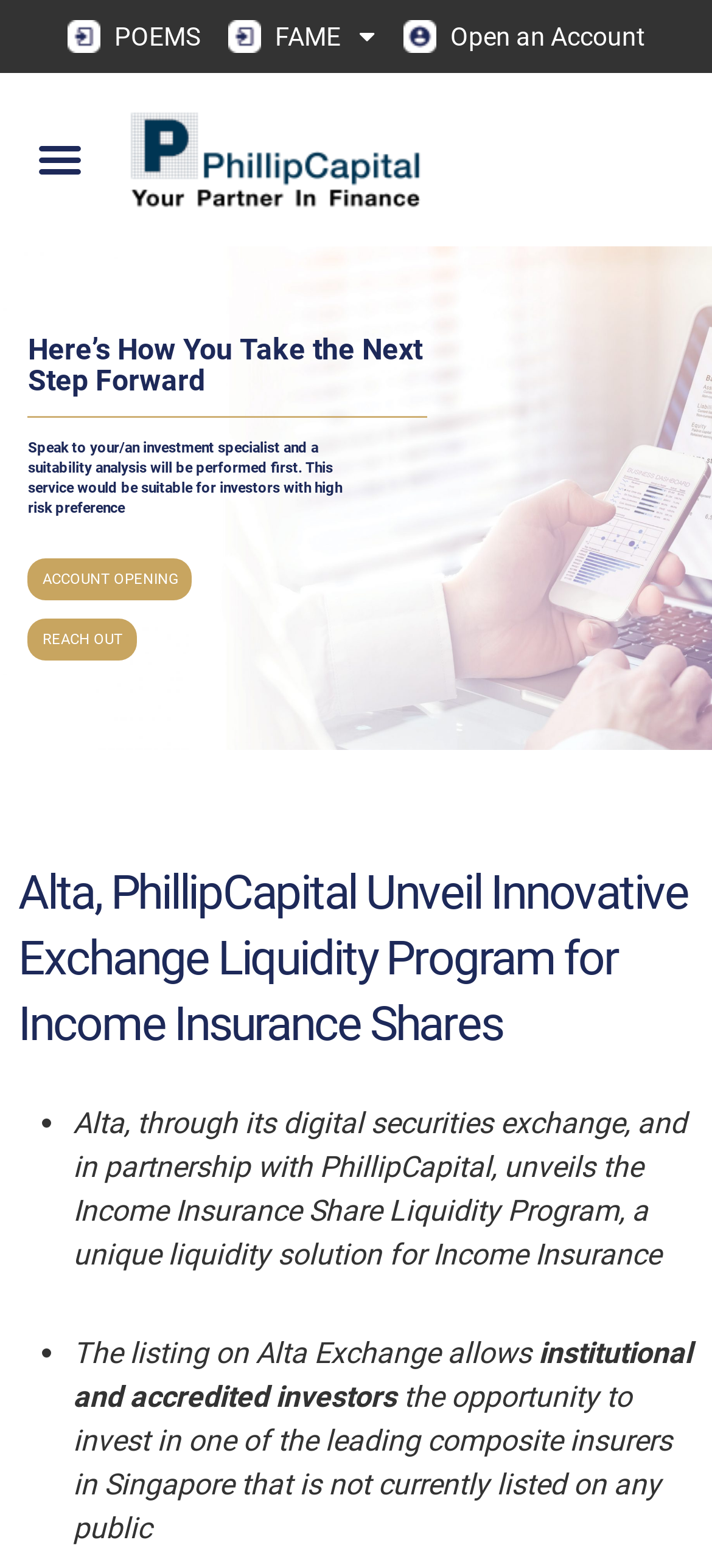Provide a brief response in the form of a single word or phrase:
What is the type of program unveiled by Alta and PhillipCapital?

Income Insurance Share Liquidity Program